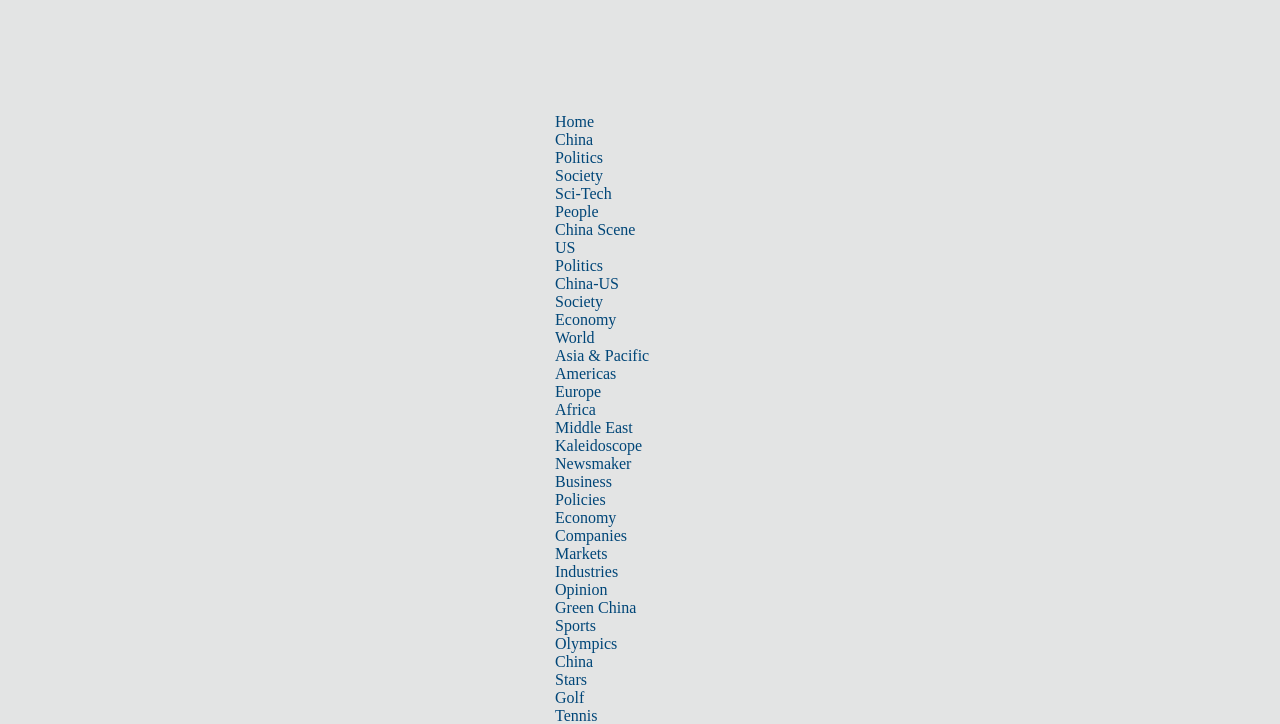Could you find the bounding box coordinates of the clickable area to complete this instruction: "View the 'China Scene' page"?

[0.434, 0.305, 0.496, 0.329]